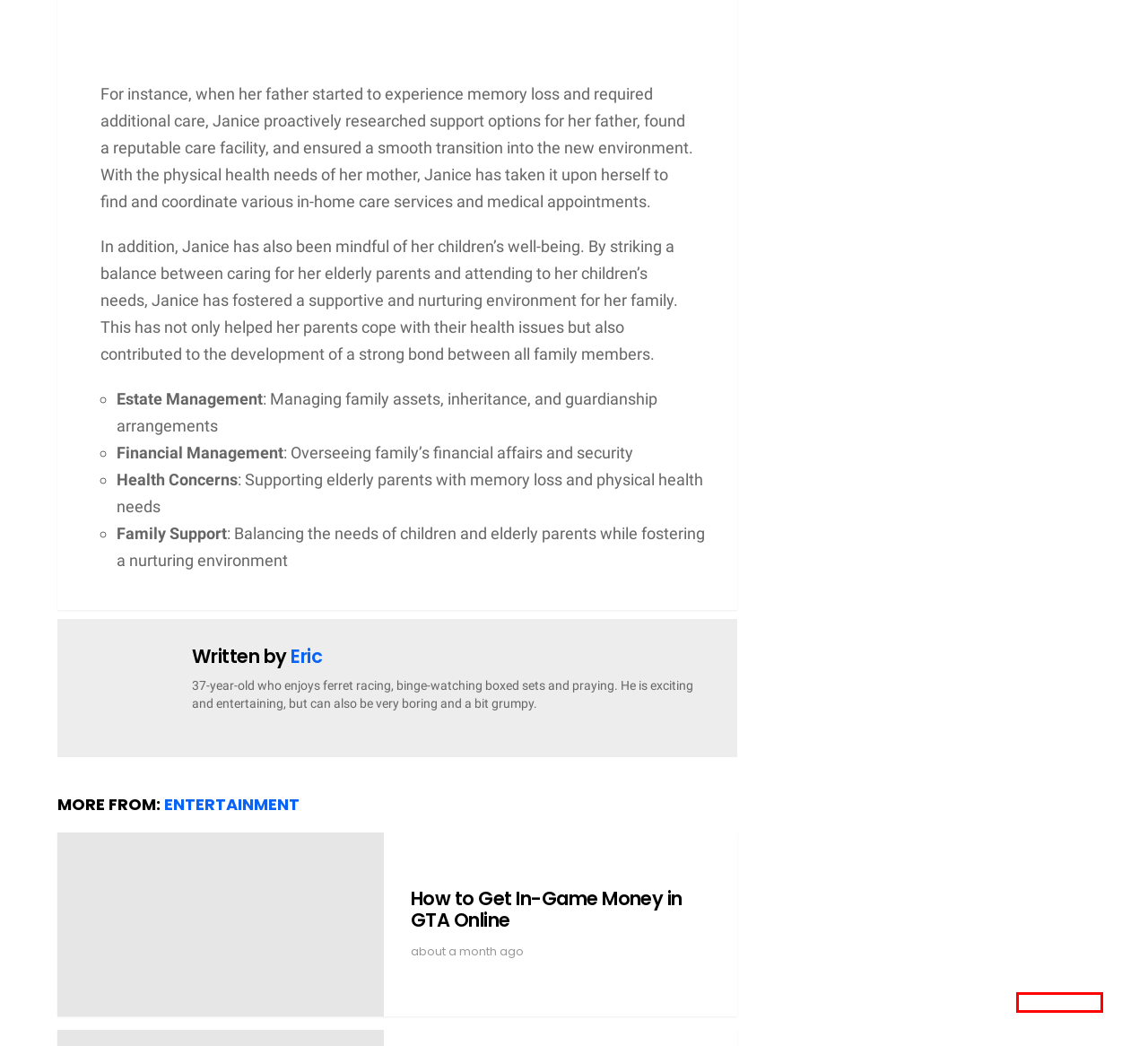Analyze the screenshot of a webpage with a red bounding box and select the webpage description that most accurately describes the new page resulting from clicking the element inside the red box. Here are the candidates:
A. Contact us - Gazette Day
B. Joan Archer: Unraveling the Legacy of a Timeless Icon
C. Arnold Byrd: Unveiling The Life And Career of Jenifer Lewis' Husband
D. About - Gazette Day
E. How to Get In-Game Money in GTA Online
F. Trinidad Valentin: The Untold Story of a Star's Mother
G. World - Gazette Day
H. Health - Gazette Day

A